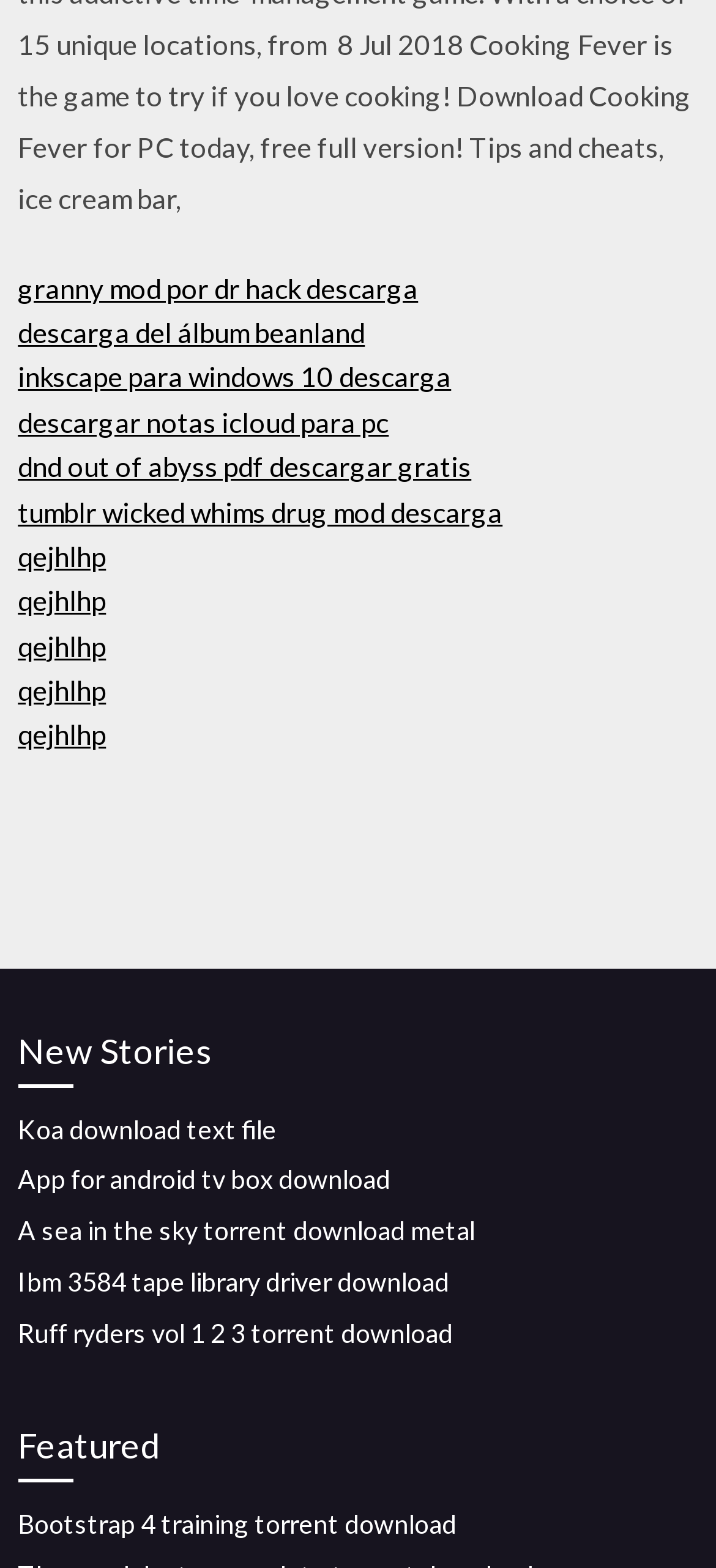Determine the bounding box coordinates of the section I need to click to execute the following instruction: "explore featured content". Provide the coordinates as four float numbers between 0 and 1, i.e., [left, top, right, bottom].

[0.025, 0.905, 0.975, 0.946]